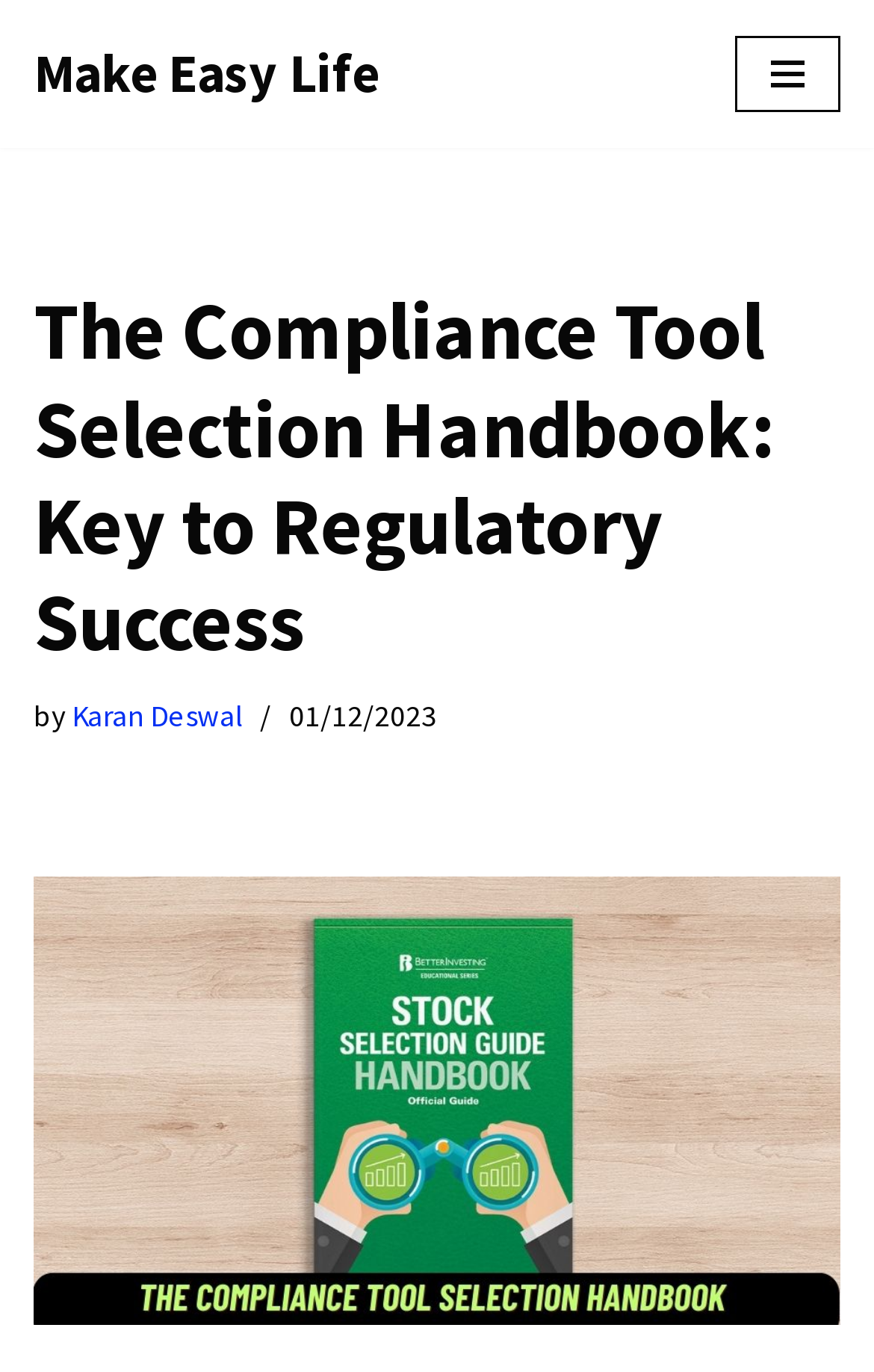What is the image description of the main image?
Refer to the image and provide a one-word or short phrase answer.

The Compliance Tool Selection Handbook: Key to Regulatory Success